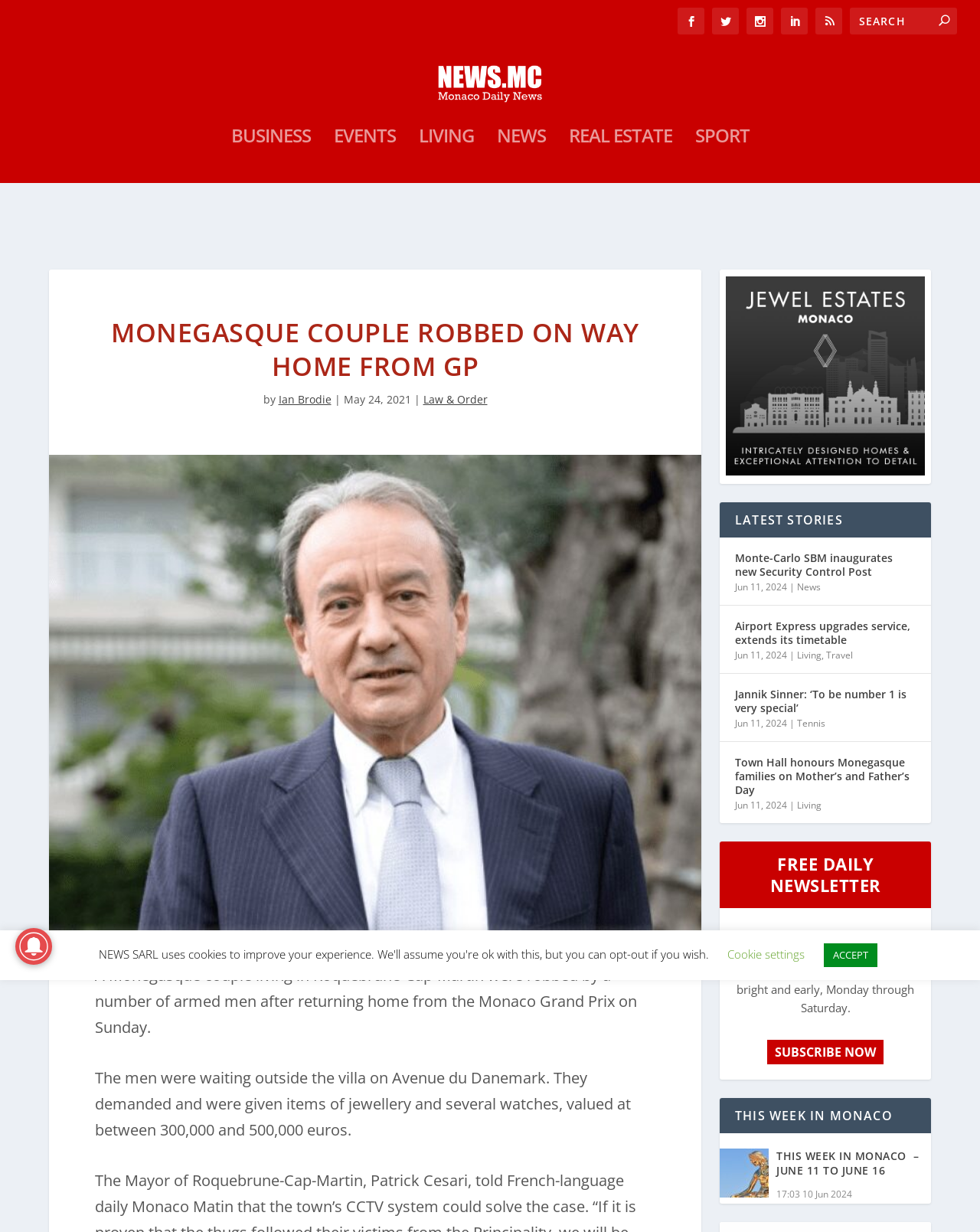Provide the bounding box coordinates for the UI element that is described by this text: "Cookie settings". The coordinates should be in the form of four float numbers between 0 and 1: [left, top, right, bottom].

[0.742, 0.768, 0.821, 0.781]